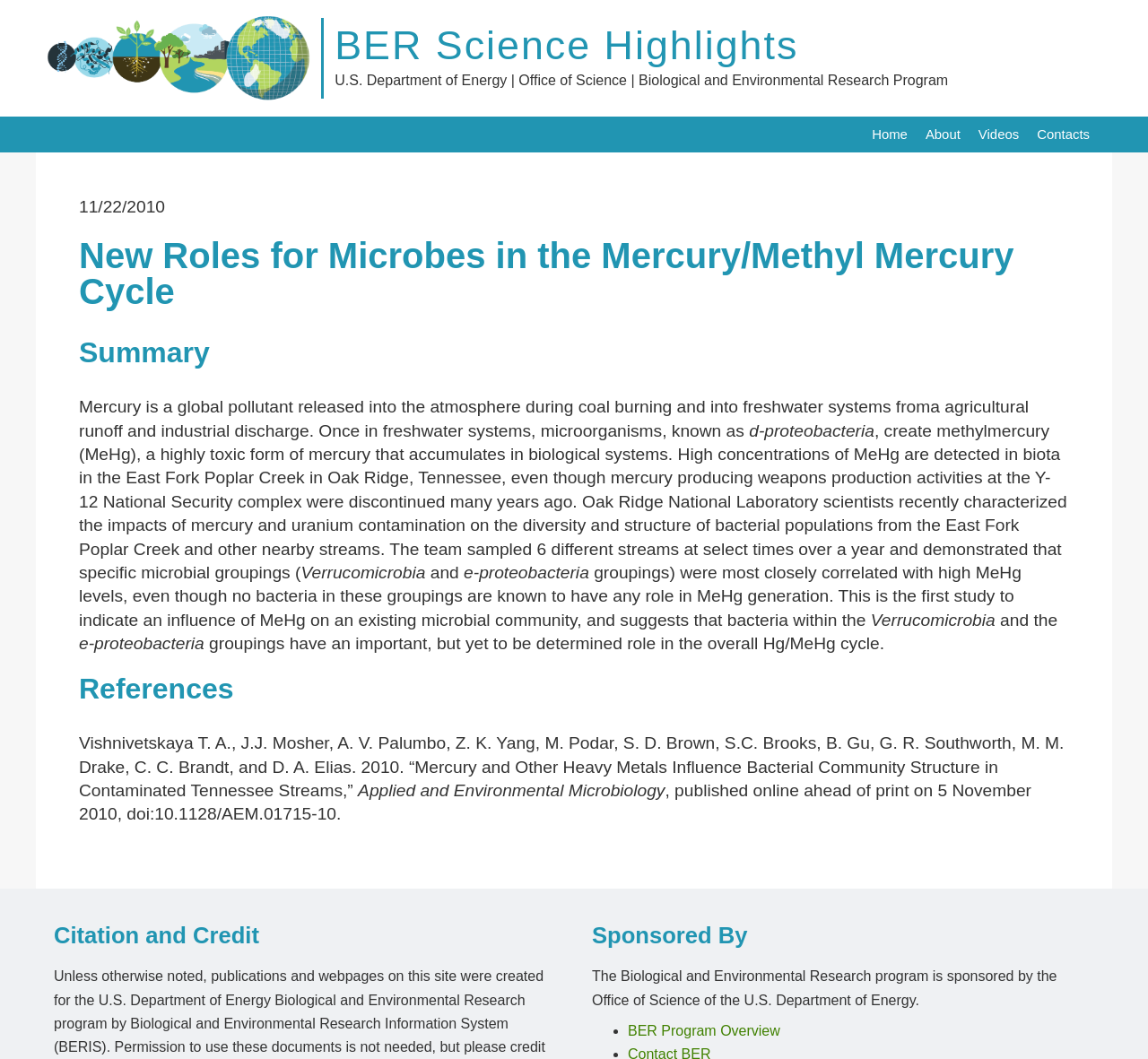What is the date of the article?
Please give a detailed and elaborate explanation in response to the question.

I found the date of the article by looking at the static text element with the content '11/22/2010' which is located at the top of the main content area.